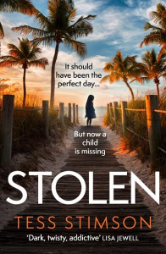Who is the author of the book?
Please look at the screenshot and answer using one word or phrase.

Tess Stimson